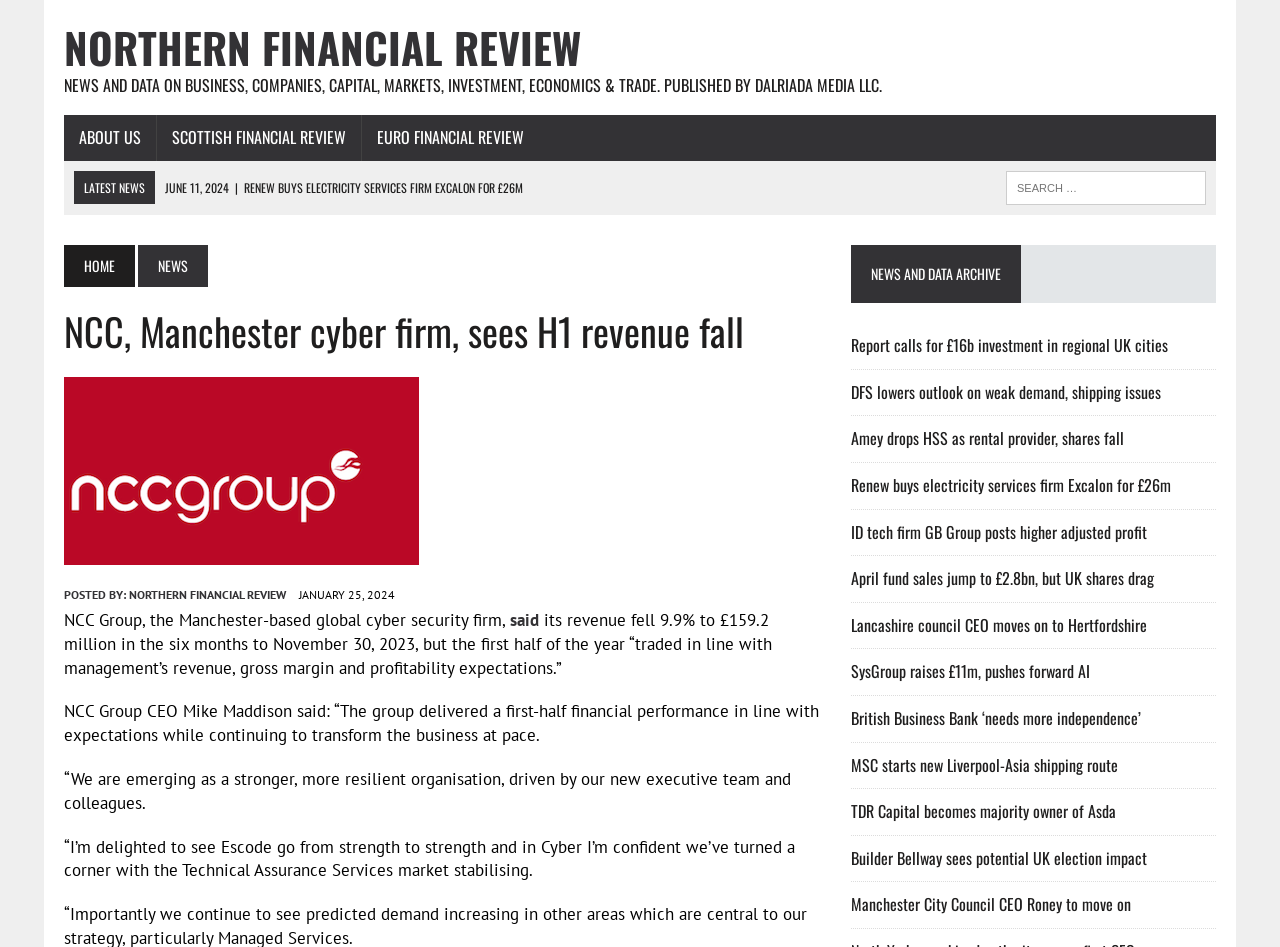Give a one-word or short phrase answer to this question: 
What is the name of the Manchester-based cyber security firm?

NCC Group